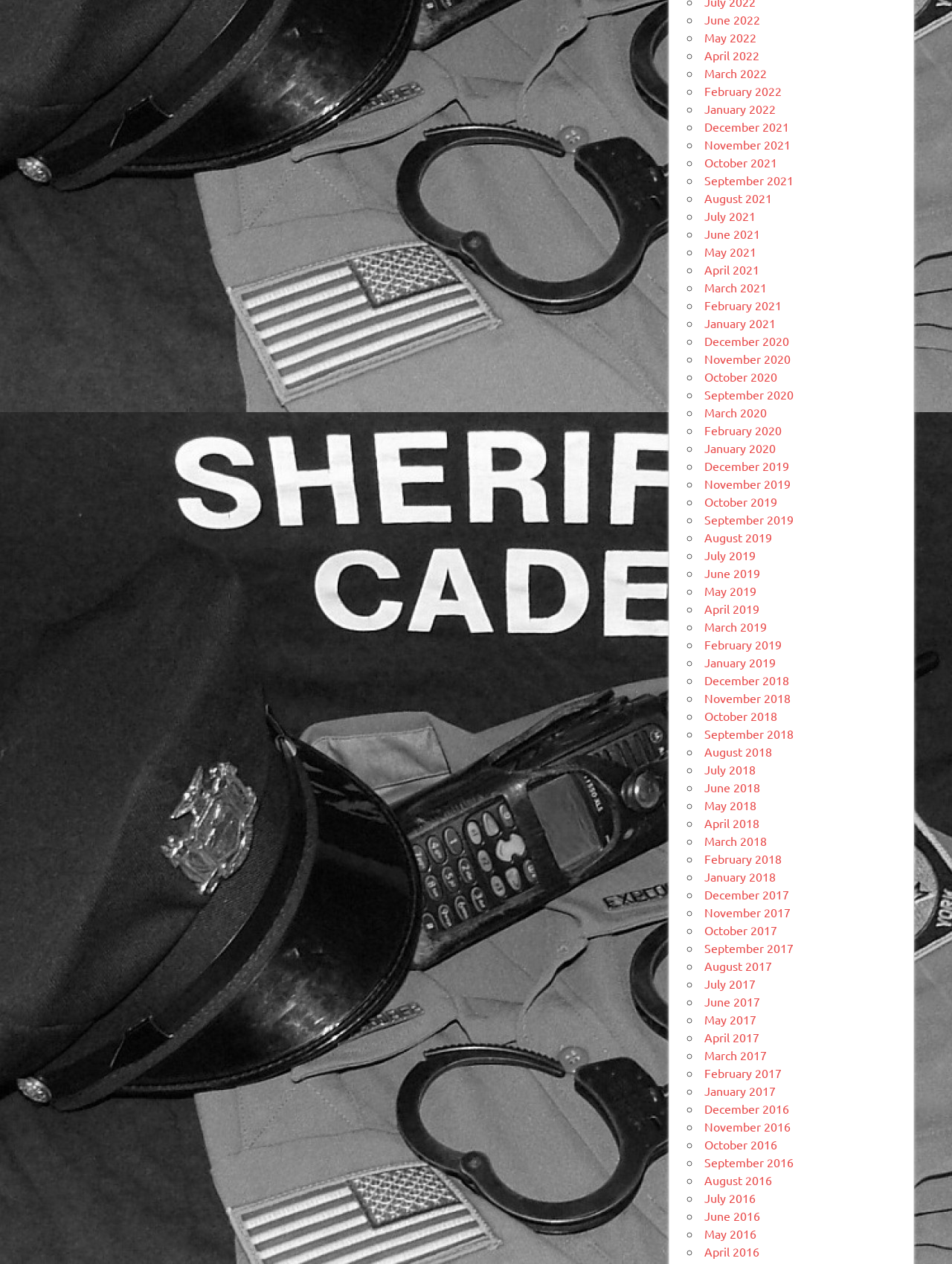How many months are listed in total?
Please describe in detail the information shown in the image to answer the question.

I counted the number of links in the list, and there are 36 months listed, ranging from June 2022 to November 2018.